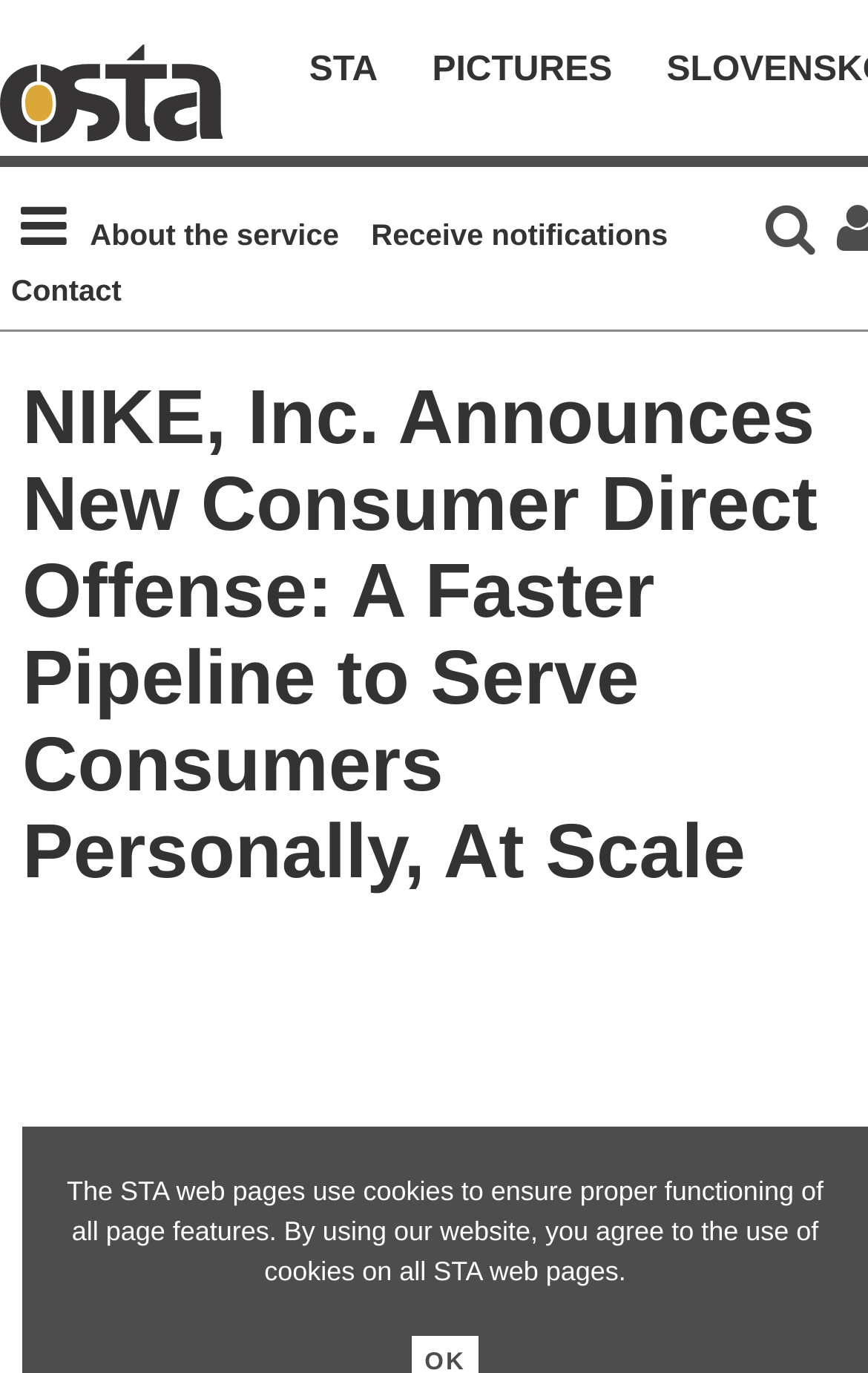What are the options in the menu?
Answer the question with a single word or phrase, referring to the image.

About the service, Receive notifications, Contact